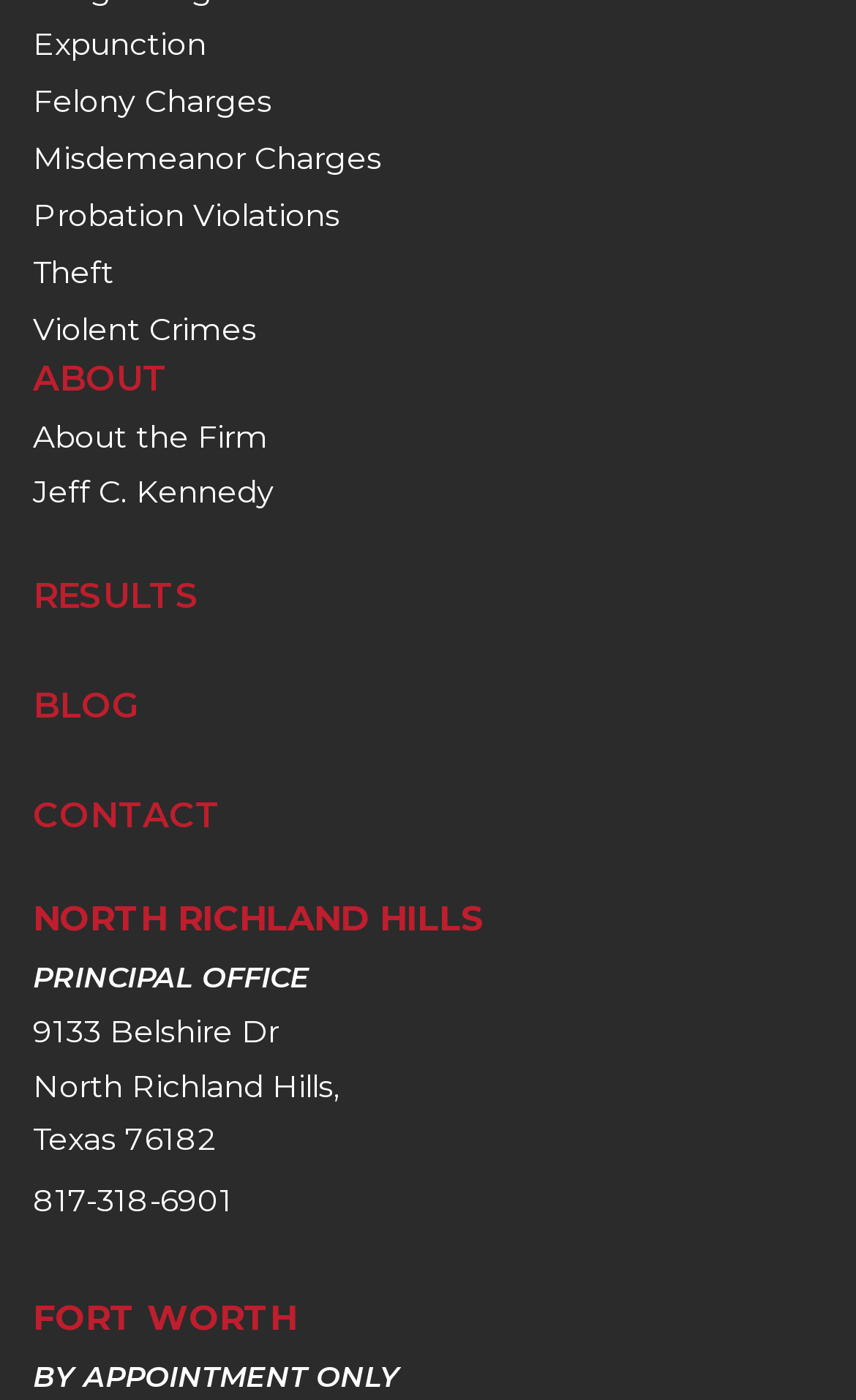Provide a brief response to the question below using one word or phrase:
Who is the lawyer mentioned on the webpage?

Jeff C. Kennedy